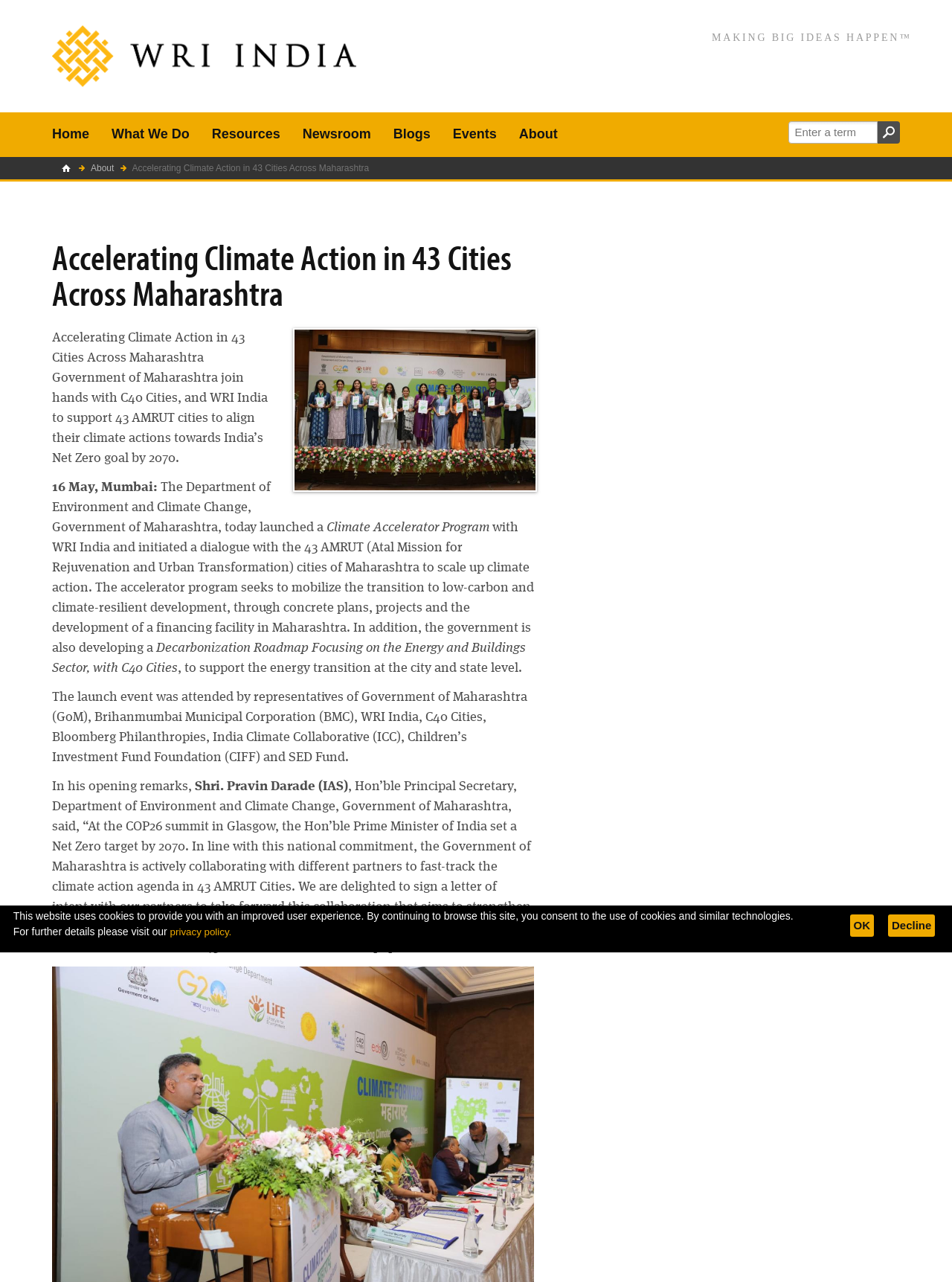What is the main topic of this webpage?
Refer to the image and provide a thorough answer to the question.

Based on the webpage content, the main topic is about accelerating climate action in 43 cities across Maharashtra, which is evident from the heading 'Accelerating Climate Action in 43 Cities Across Maharashtra' and the subsequent text describing the climate accelerator program.